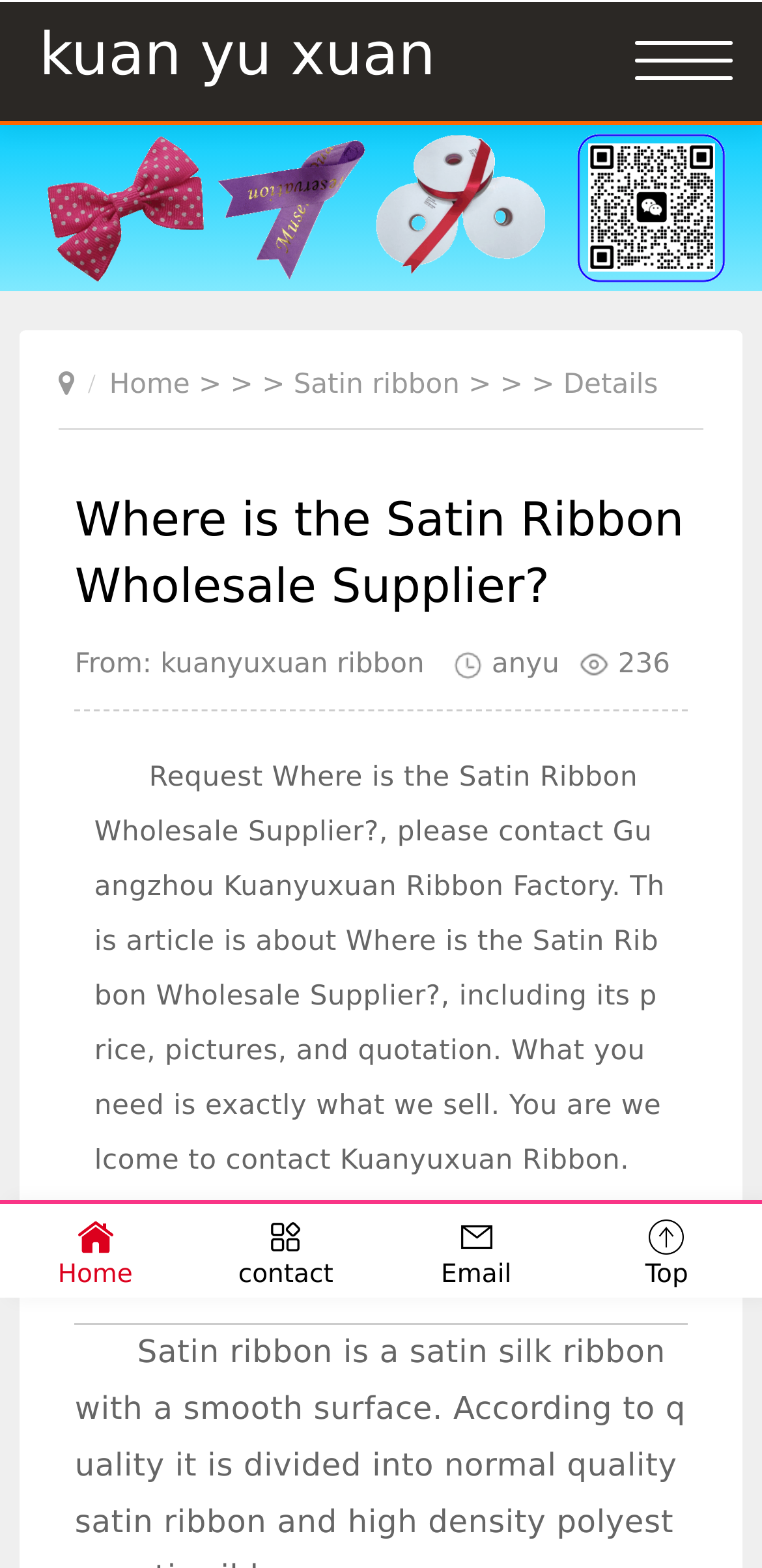Using the information shown in the image, answer the question with as much detail as possible: What is the name of the ribbon factory?

The answer can be found in the blockquote section of the webpage, where it is mentioned that 'You are welcome to contact Kuanyuxuan Ribbon.' This implies that Kuanyuxuan is the name of the ribbon factory.